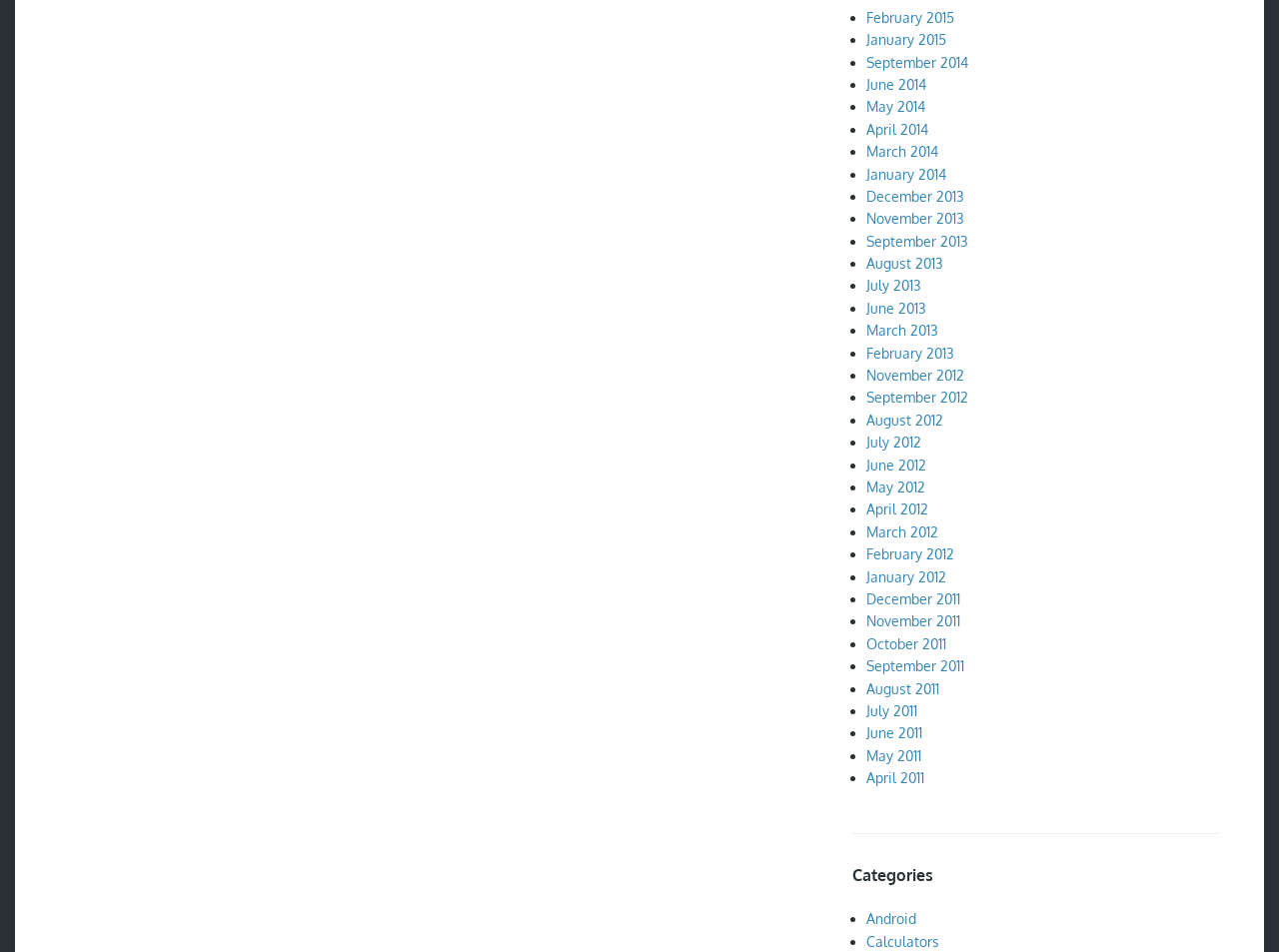Using the given description, provide the bounding box coordinates formatted as (top-left x, top-left y, bottom-right x, bottom-right y), with all values being floating point numbers between 0 and 1. Description: June 2011

[0.678, 0.761, 0.721, 0.779]